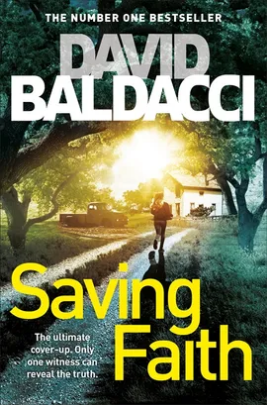What is the theme suggested by the figure running along the dirt path?
Answer the question with a single word or phrase derived from the image.

Escape and danger